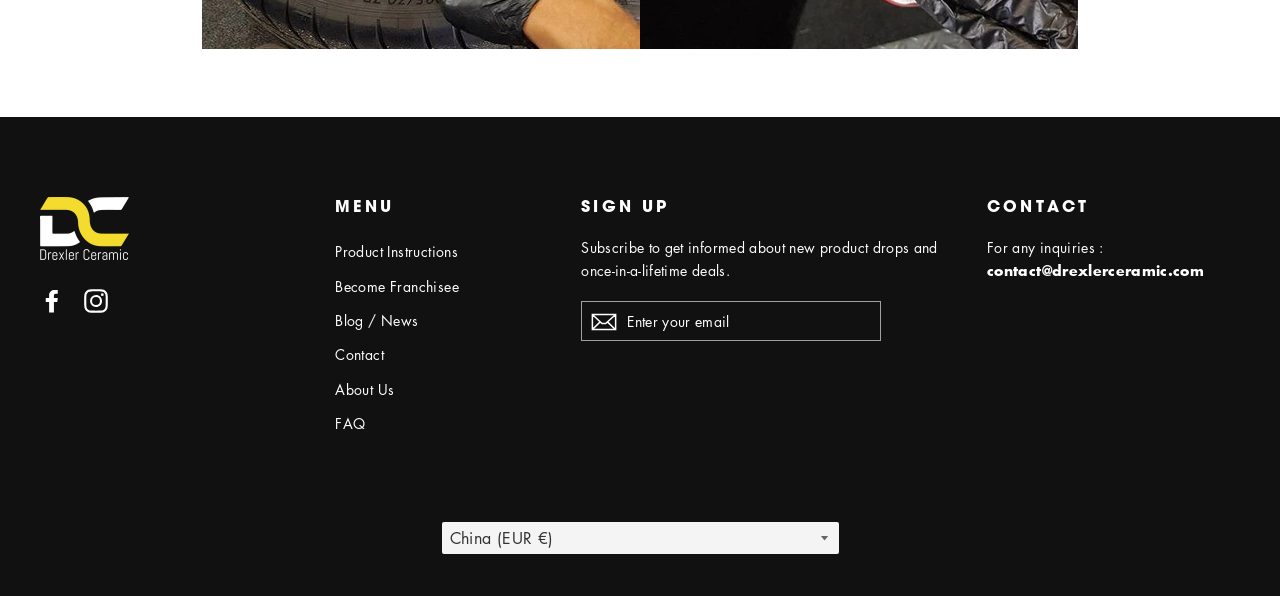Show the bounding box coordinates of the region that should be clicked to follow the instruction: "Click on Drexler Ceramic."

[0.031, 0.33, 0.238, 0.436]